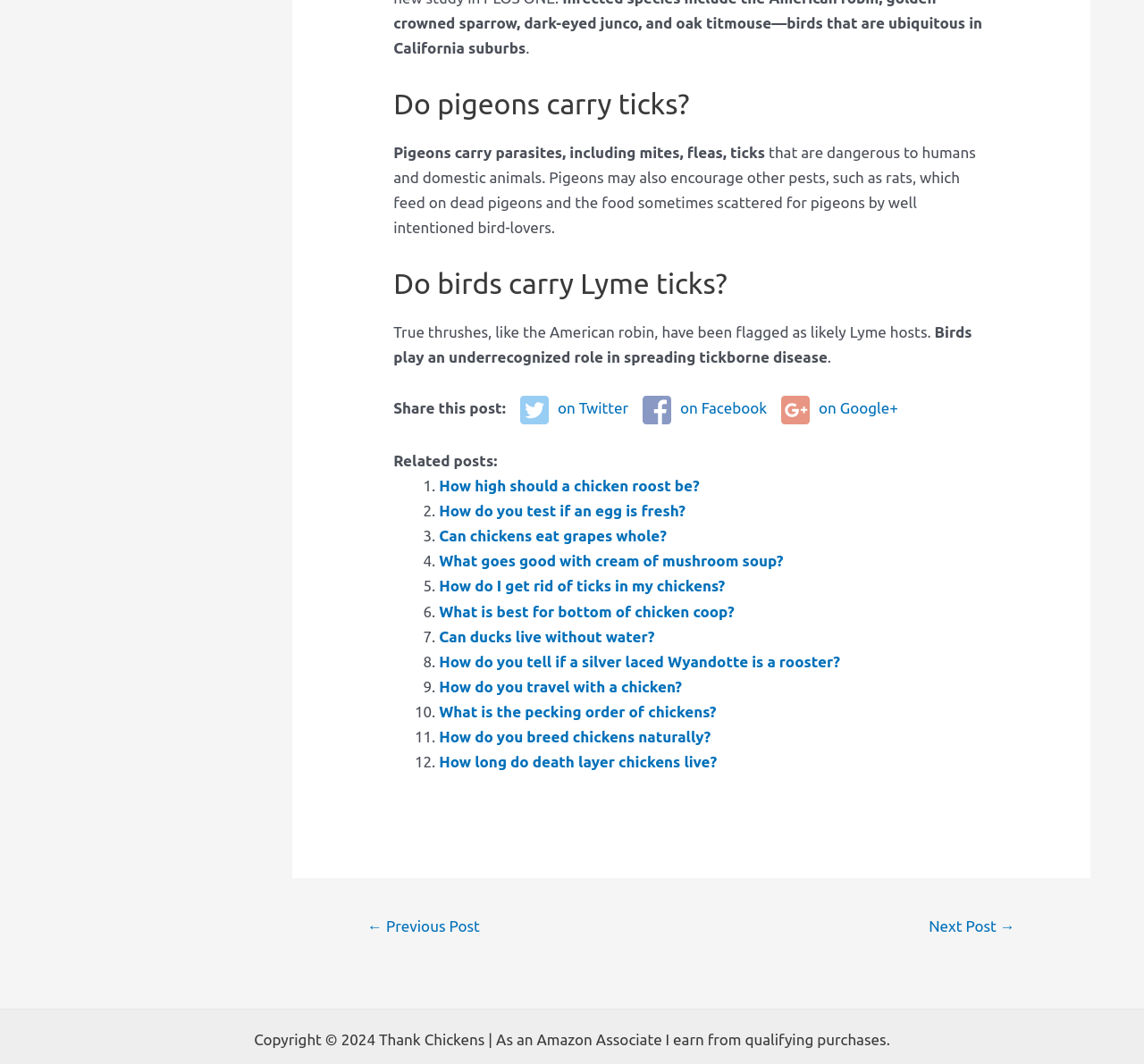Locate the bounding box coordinates of the element that should be clicked to execute the following instruction: "Learn more about the content marketing agency".

None